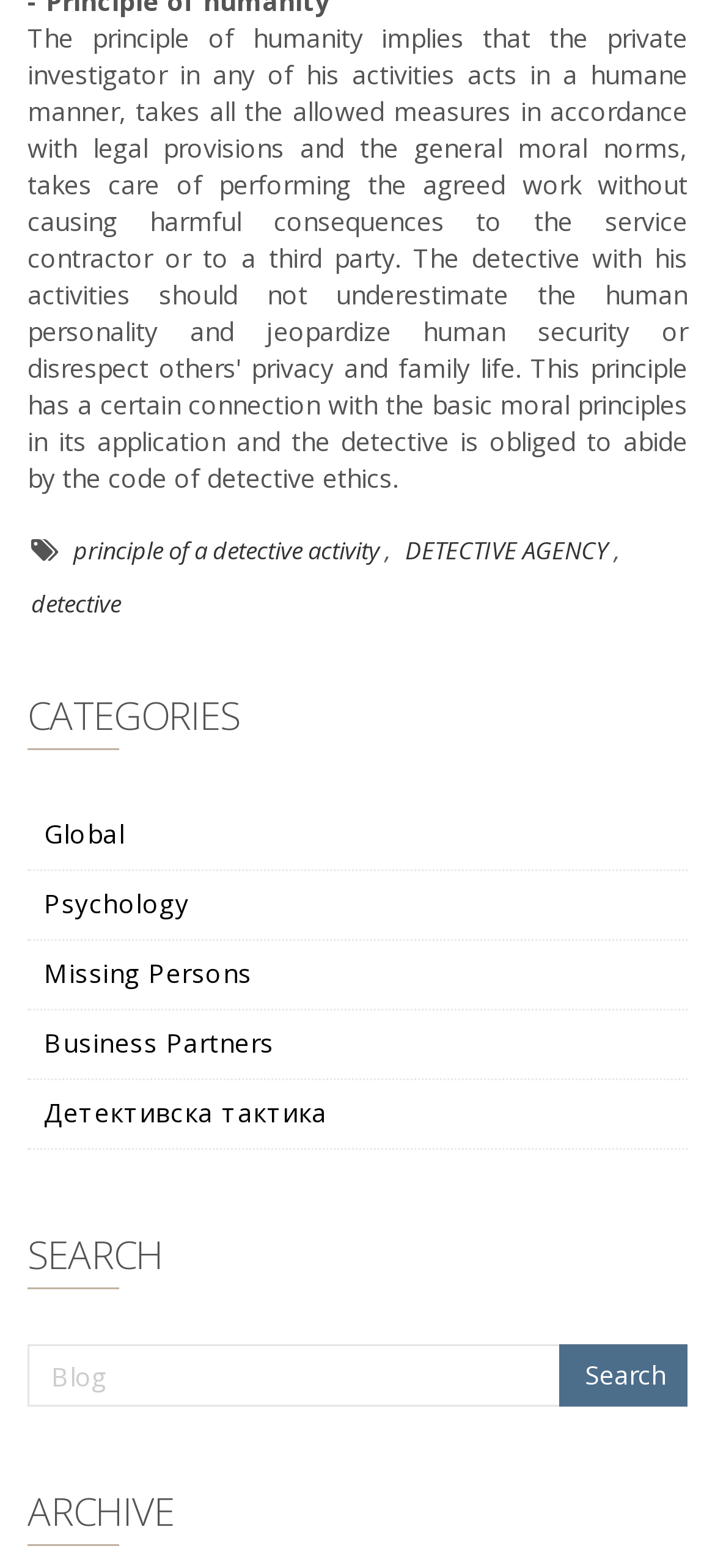Give a one-word or short phrase answer to this question: 
What is the last link listed under 'CATEGORIES'?

Детективска тактика